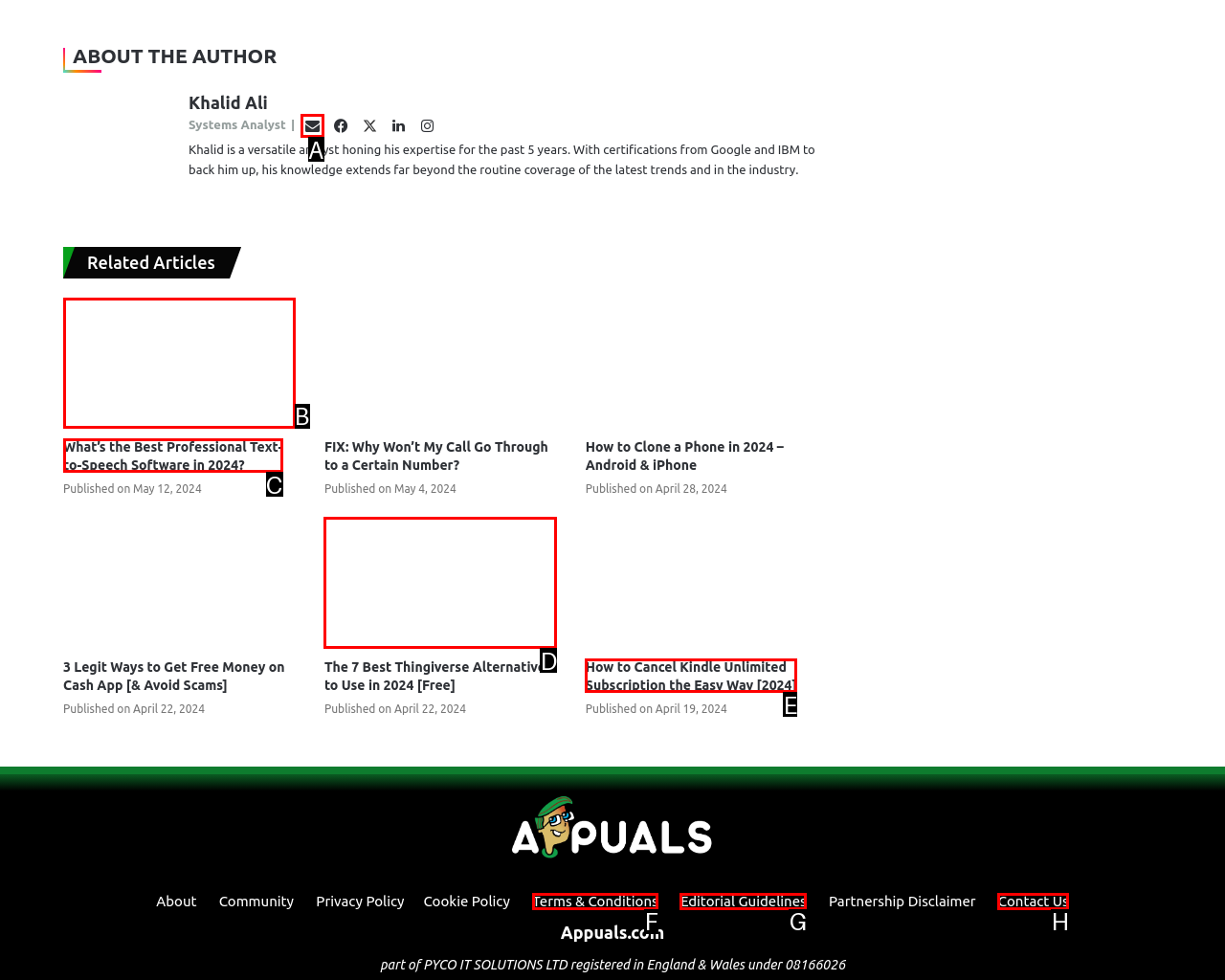Identify the correct HTML element to click for the task: Read related article about text-to-speech software. Provide the letter of your choice.

B